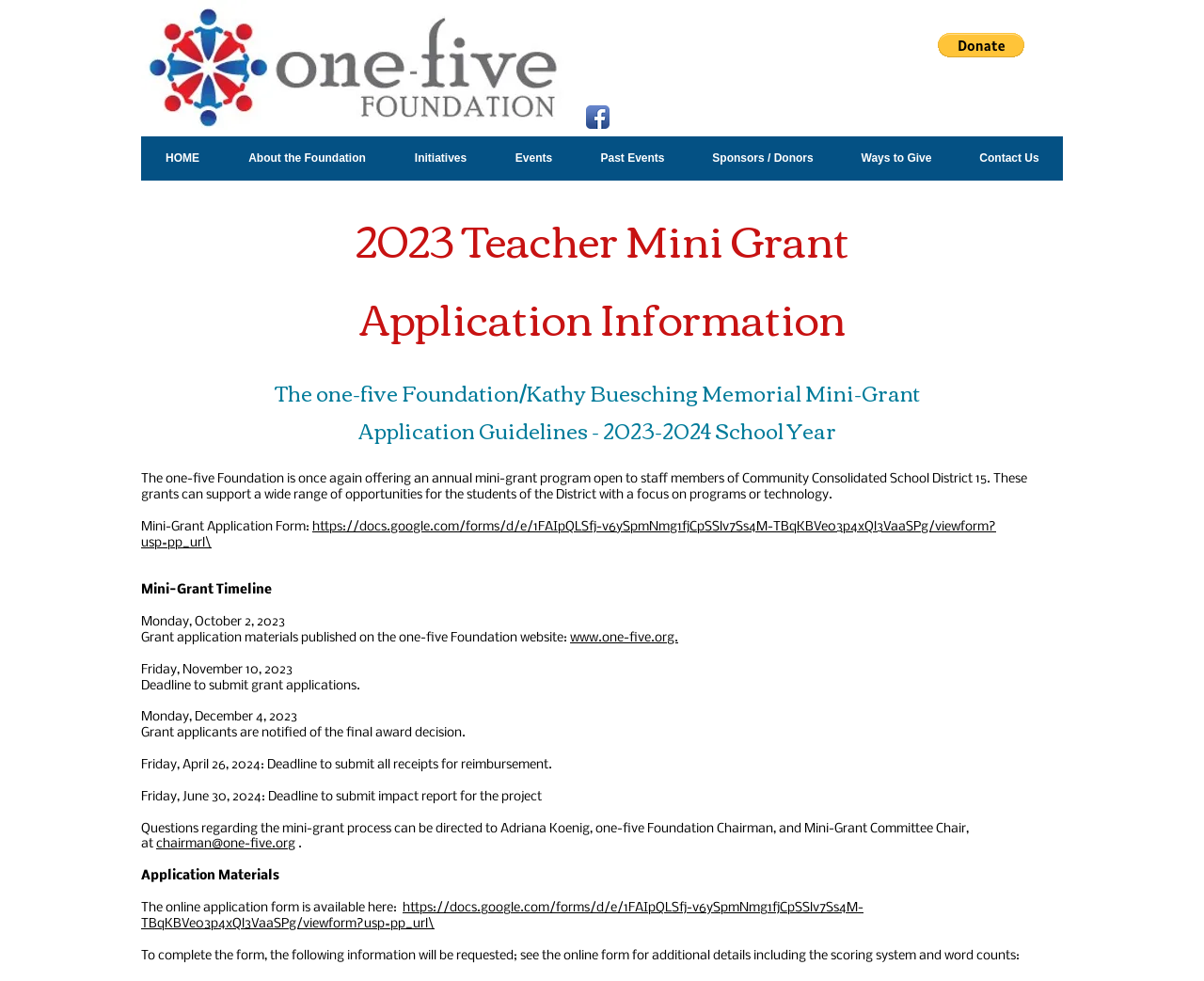Please provide the bounding box coordinate of the region that matches the element description: Réservations. Coordinates should be in the format (top-left x, top-left y, bottom-right x, bottom-right y) and all values should be between 0 and 1.

None